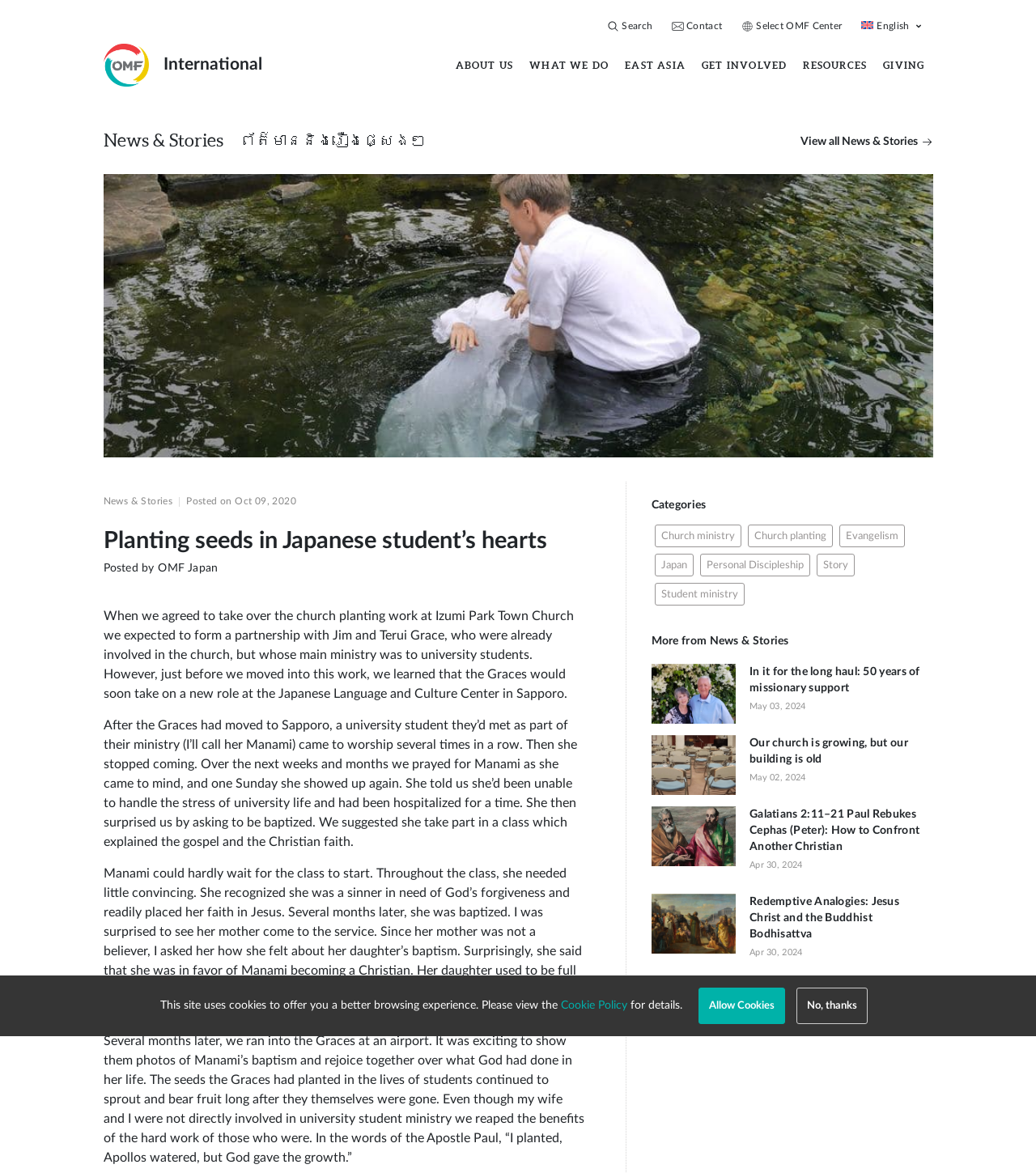Can you find the bounding box coordinates for the element that needs to be clicked to execute this instruction: "Click the 'Contact' link"? The coordinates should be given as four float numbers between 0 and 1, i.e., [left, top, right, bottom].

[0.639, 0.007, 0.706, 0.037]